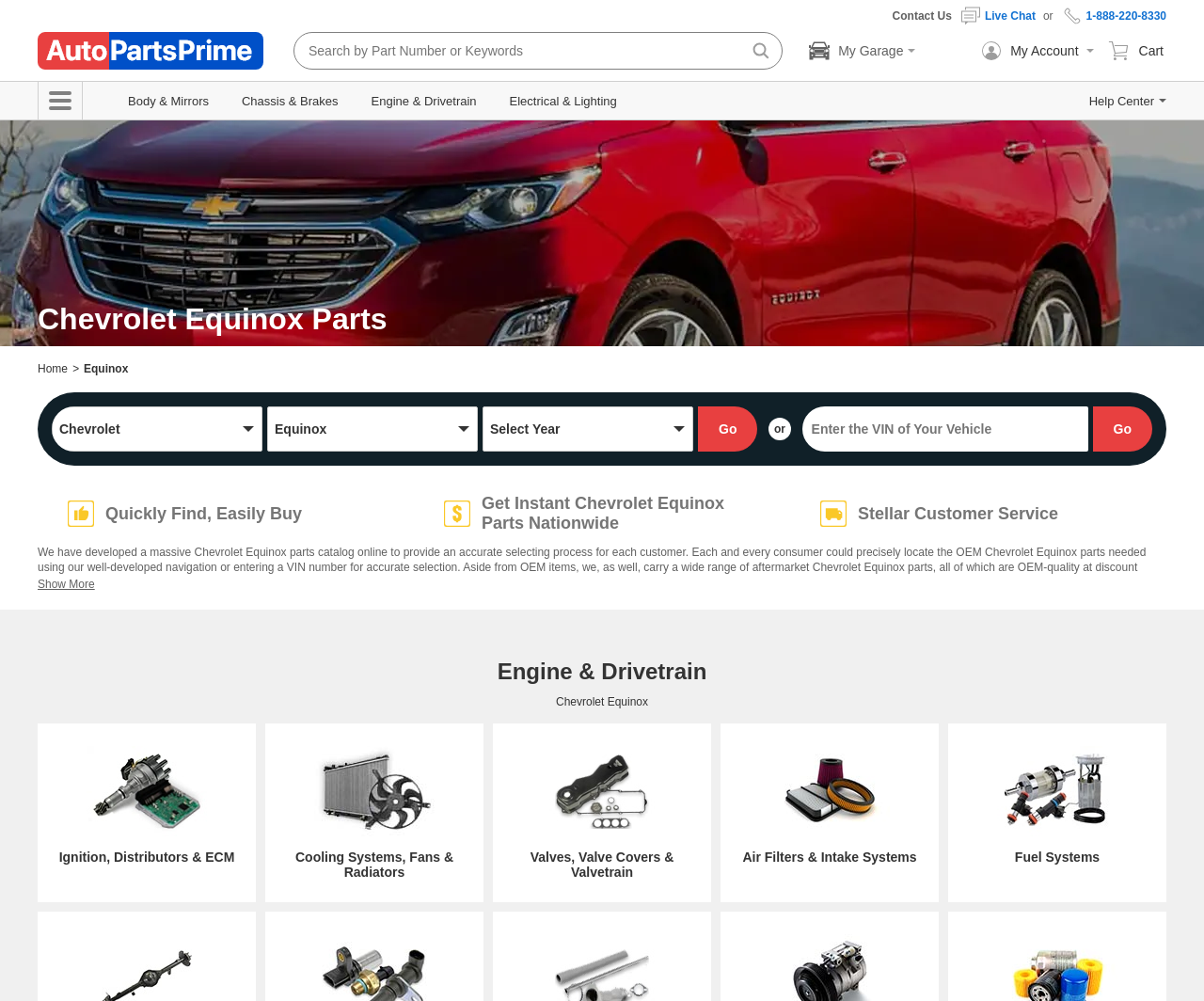Identify and generate the primary title of the webpage.

Chevrolet Equinox Parts